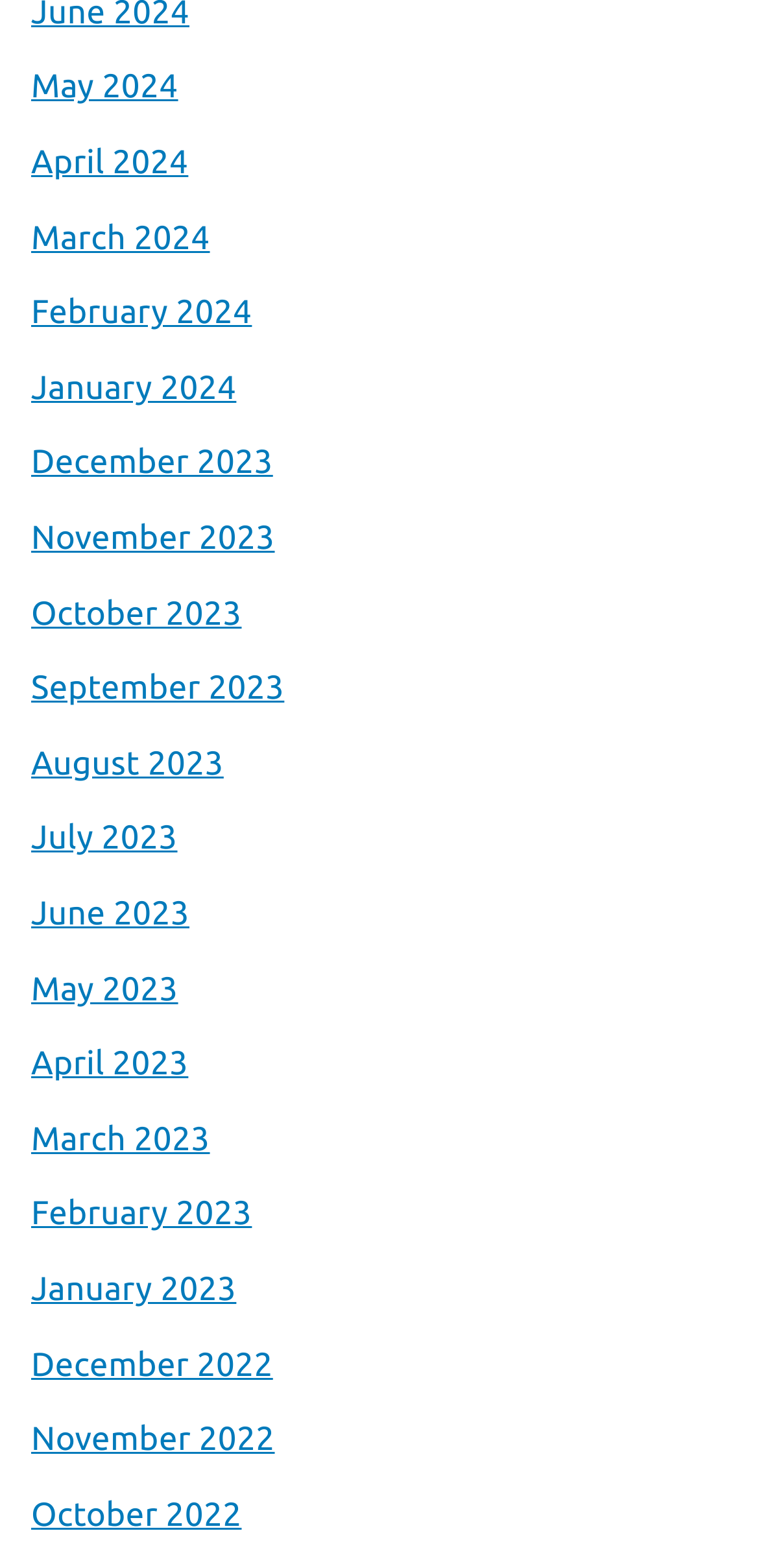Can you show the bounding box coordinates of the region to click on to complete the task described in the instruction: "browse November 2023"?

[0.041, 0.325, 0.362, 0.363]